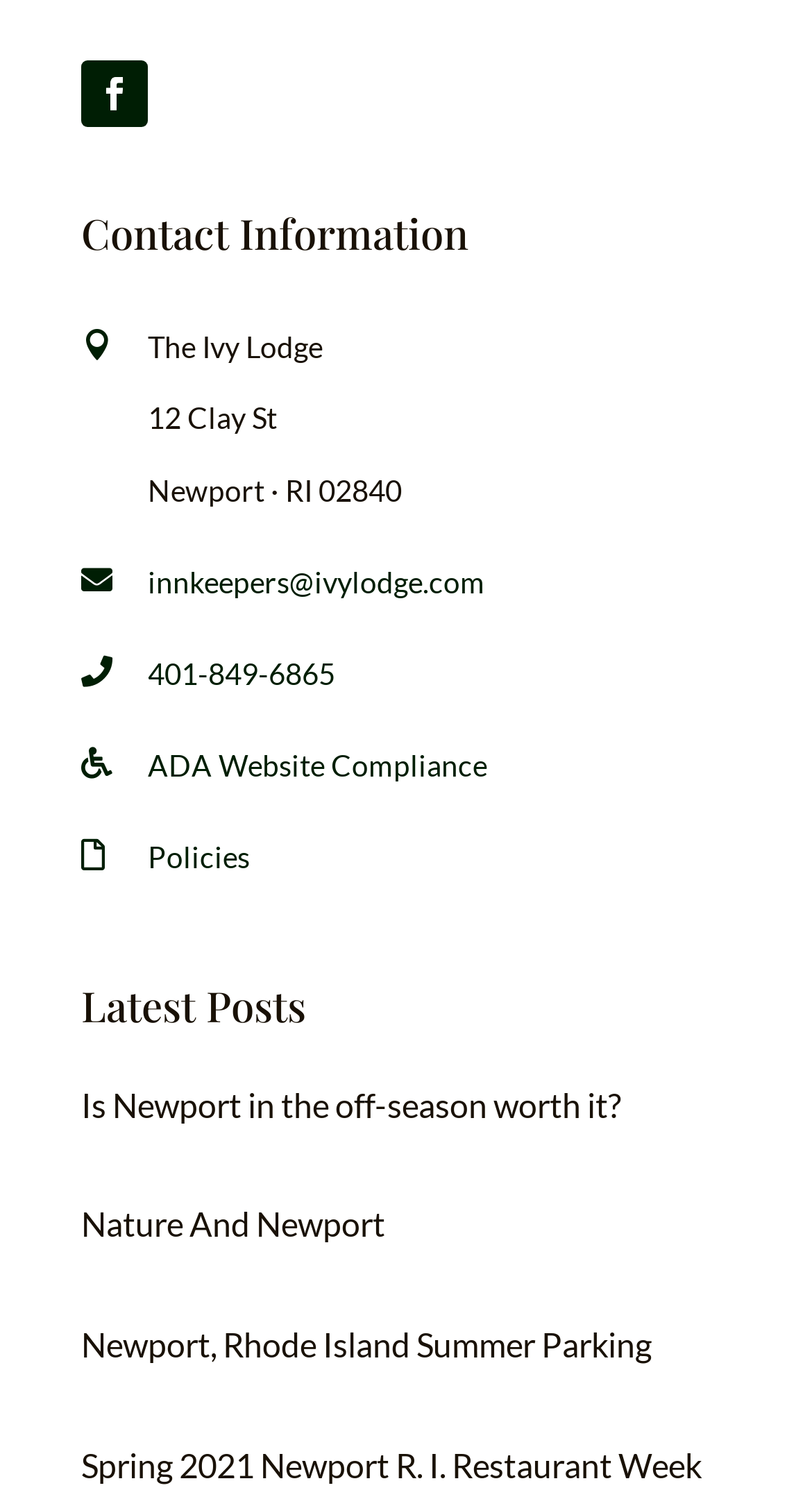Find the bounding box coordinates for the area that should be clicked to accomplish the instruction: "Enter email address".

None